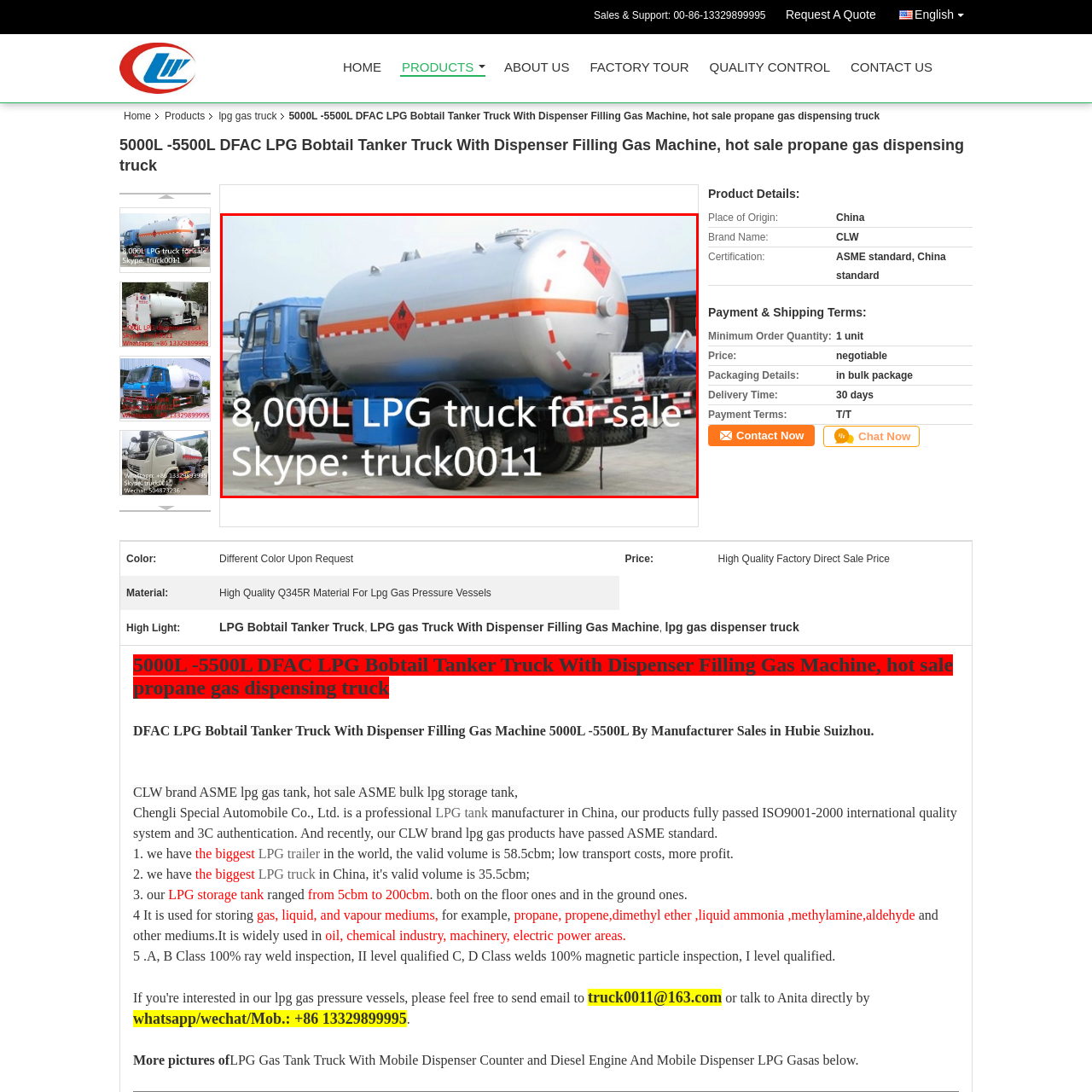Elaborate on the visual details of the image contained within the red boundary.

The image showcases an 8,000L LPG truck available for sale, prominently featuring a large cylindrical tank designed for transporting liquefied petroleum gas. The truck is painted in a striking blue color, highlighting its robust construction. The tank is adorned with safety markings, including a red and white hazard symbol, indicating its purpose and ensuring safe handling of the gas it carries. Additionally, the image includes a contact method, with "Skype: truck0011" displayed for inquiries related to the sale. The background suggests a storage area or a warehouse, emphasizing its industrial context. This truck represents a practical solution for businesses needing reliable LPG delivery.